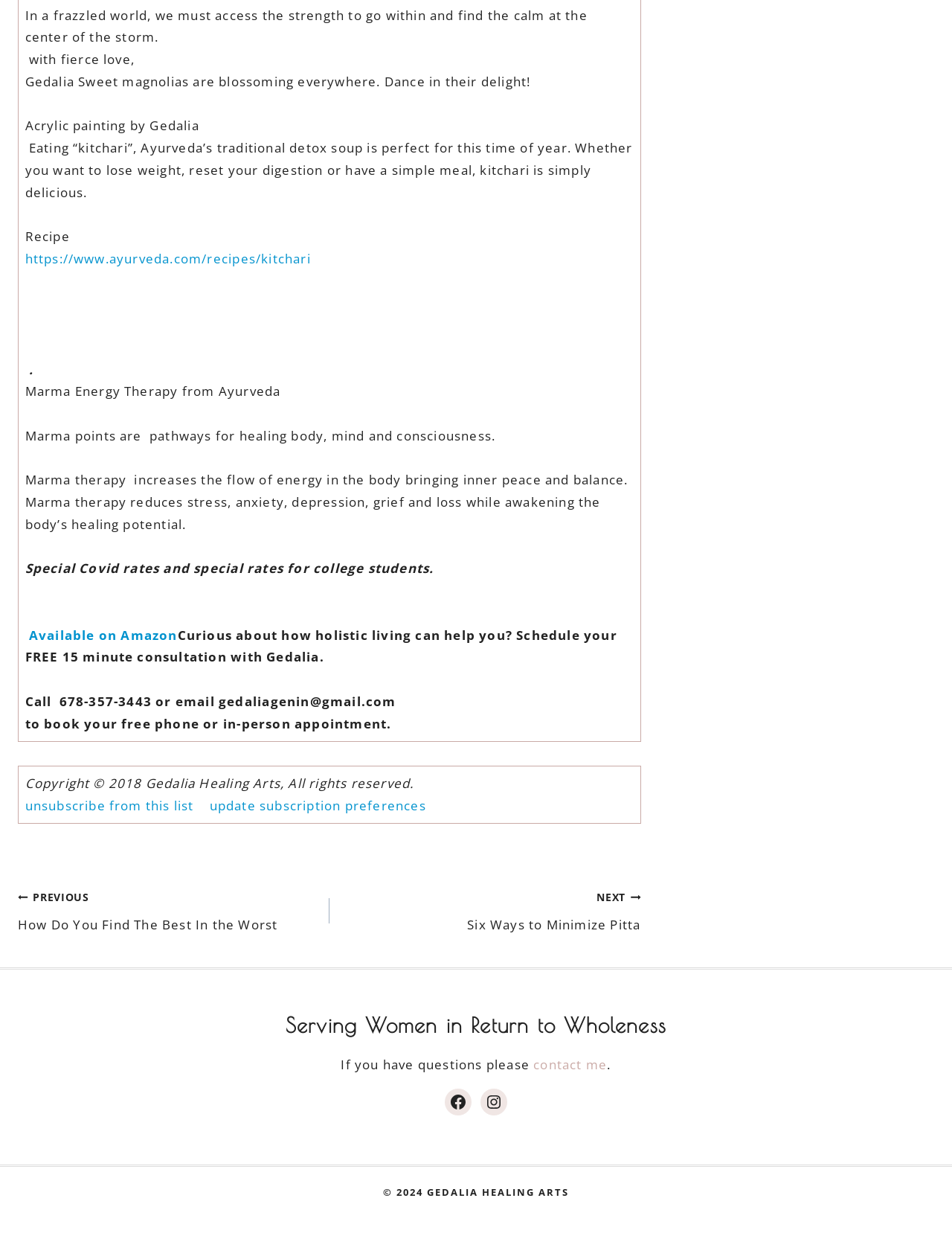How can you schedule a consultation with Gedalia?
Using the visual information, respond with a single word or phrase.

Call or email